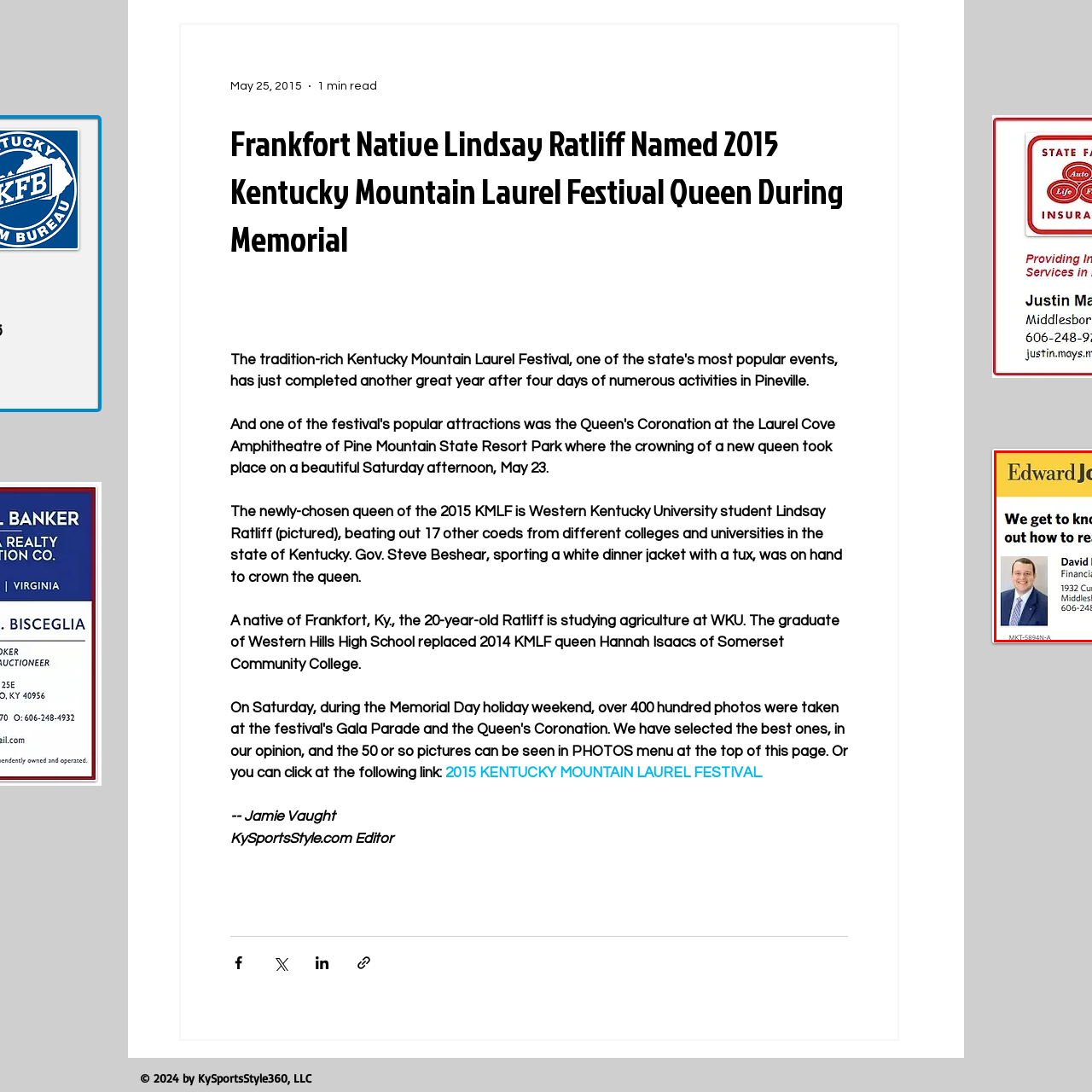Pay attention to the area highlighted by the red boundary and answer the question with a single word or short phrase: 
What is the brand identity associated with the logo in the background?

Trusted financial guidance